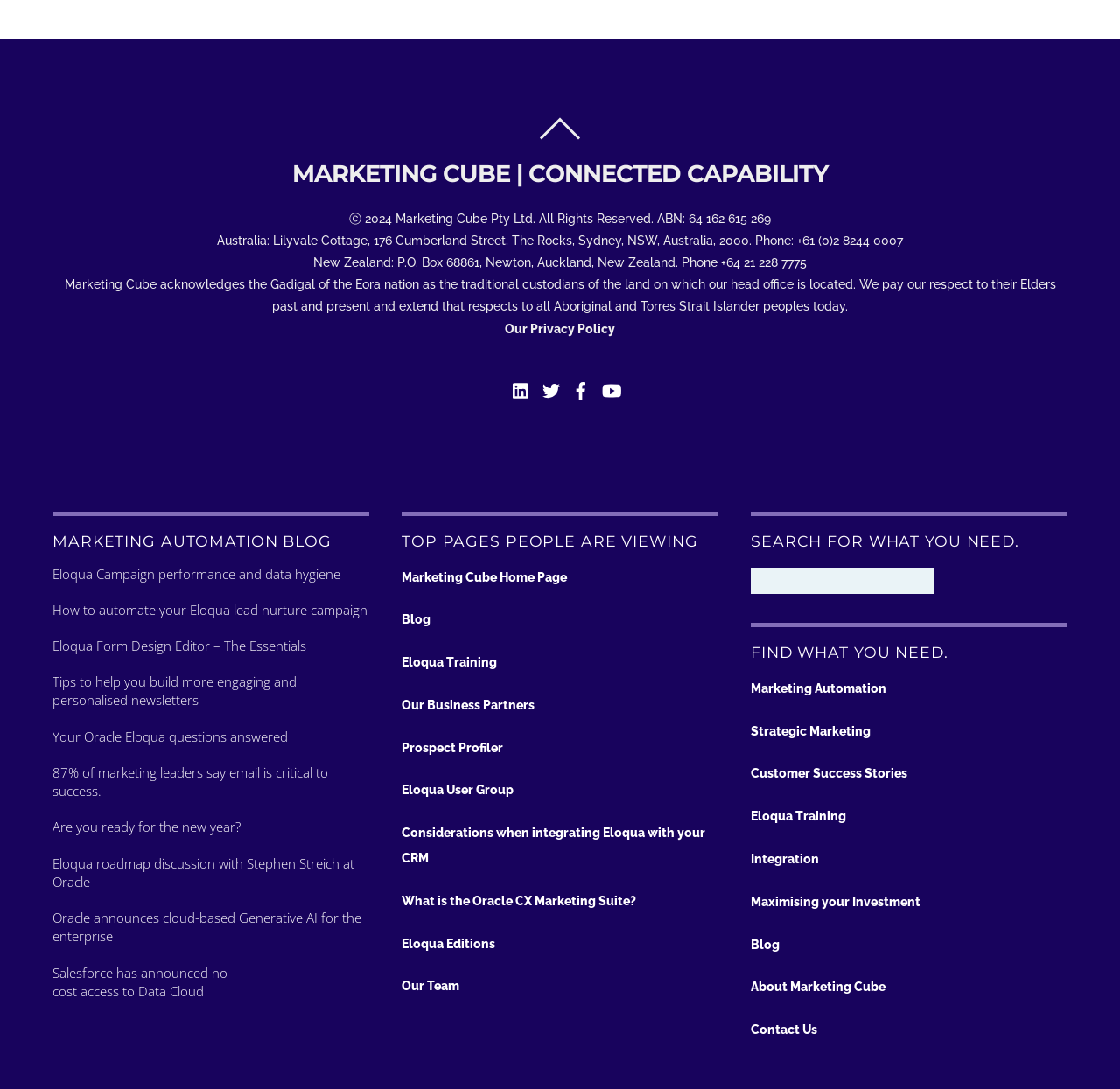Please identify the coordinates of the bounding box that should be clicked to fulfill this instruction: "Search for what you need".

[0.67, 0.521, 0.834, 0.545]